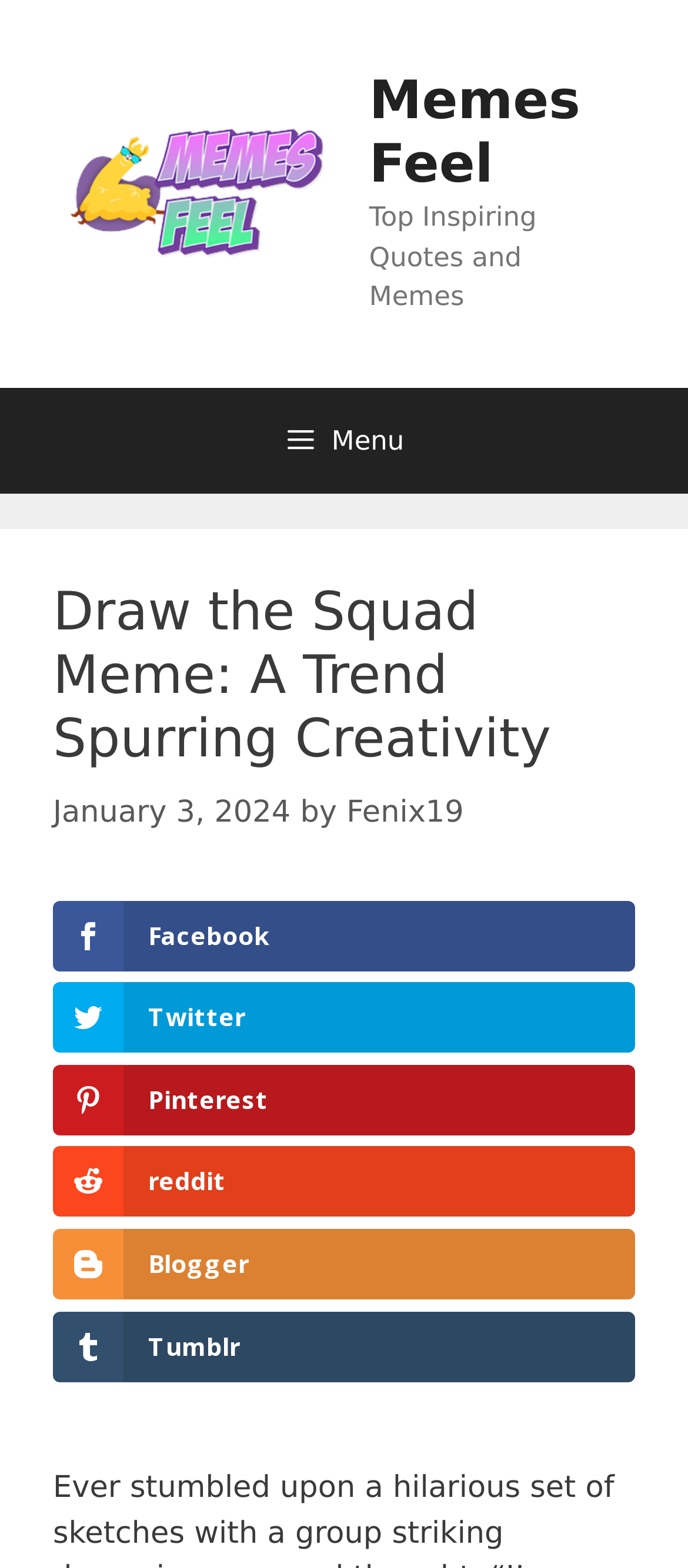Provide your answer in a single word or phrase: 
What is the primary navigation menu icon?

Menu